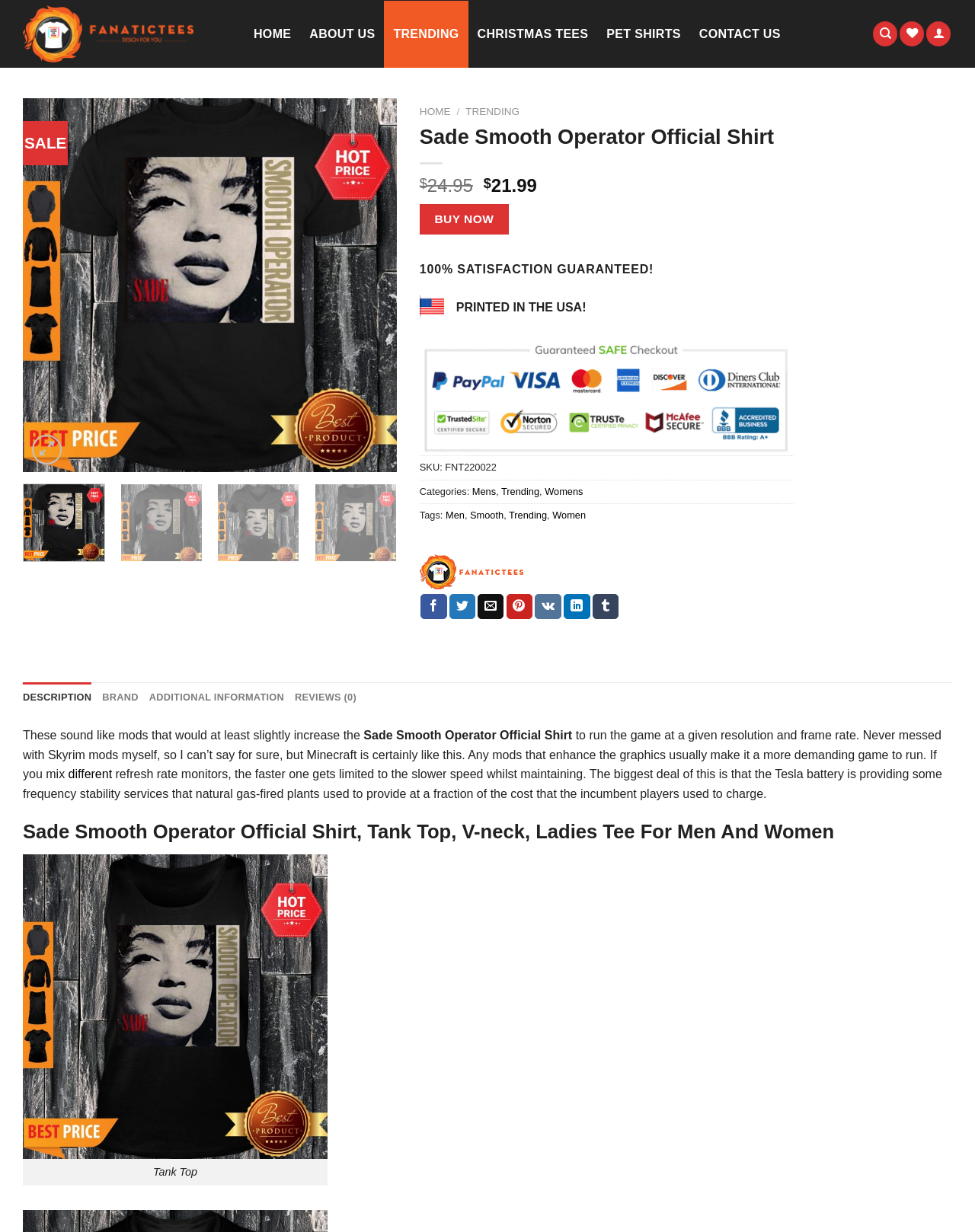Provide a single word or phrase to answer the given question: 
What is the category of the Sade Smooth Operator Official Shirt?

Mens, Trending